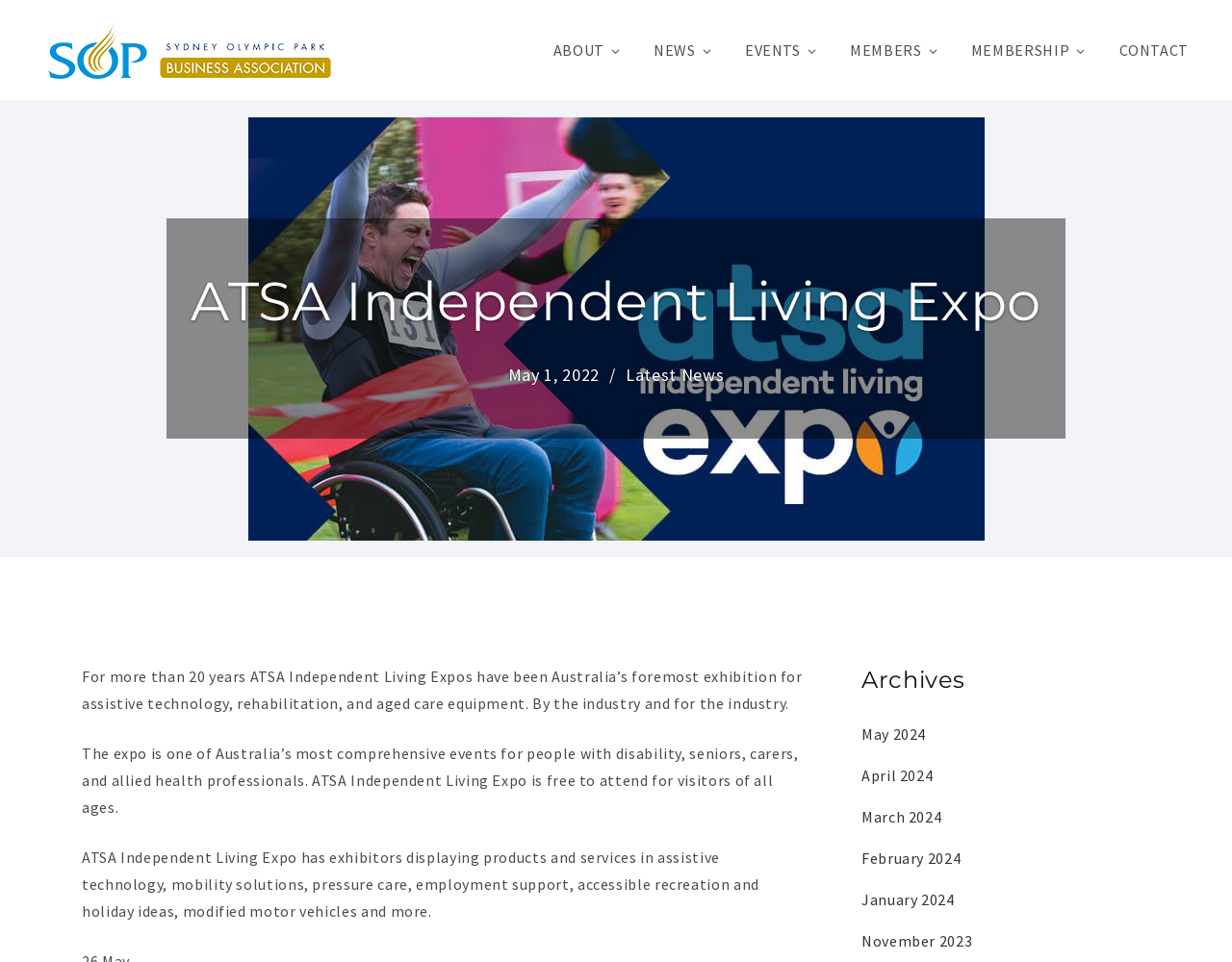Utilize the information from the image to answer the question in detail:
What is the theme of the ATSA Independent Living Expo?

I found the theme of the ATSA Independent Living Expo by reading the StaticText element with the text 'For more than 20 years ATSA Independent Living Expos have been Australia’s foremost exhibition for assistive technology, rehabilitation, and aged care equipment.' which is located at [0.066, 0.693, 0.651, 0.741] on the webpage.